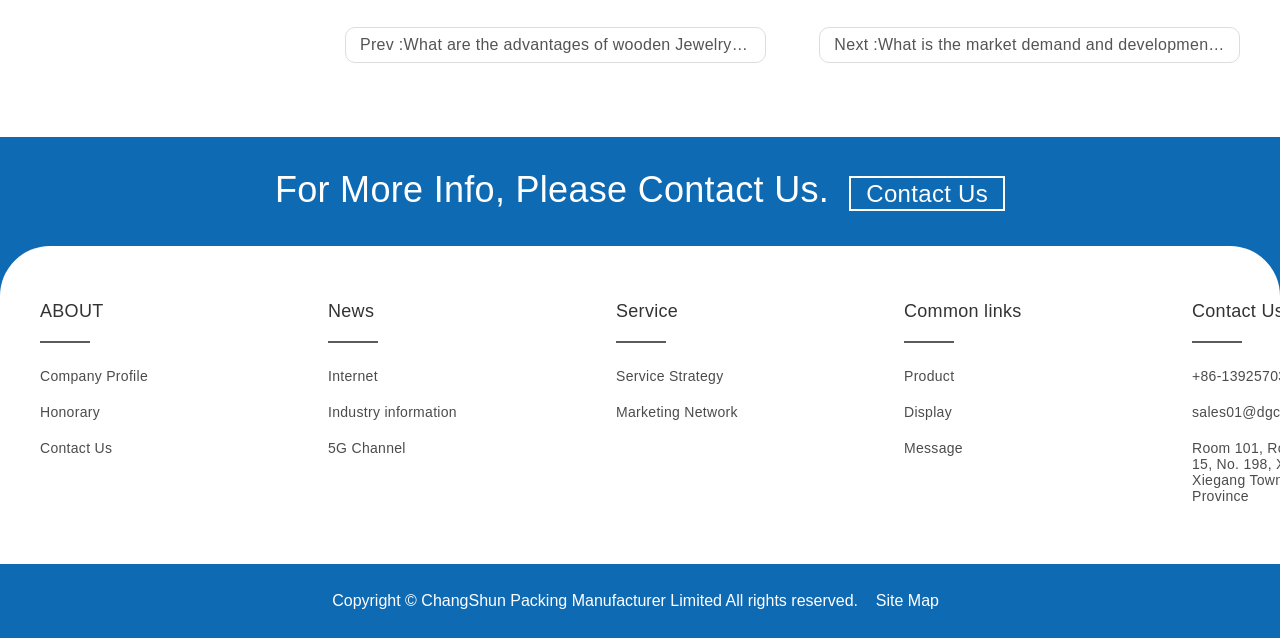Please identify the bounding box coordinates of the element I need to click to follow this instruction: "browse industry information".

[0.256, 0.633, 0.481, 0.658]